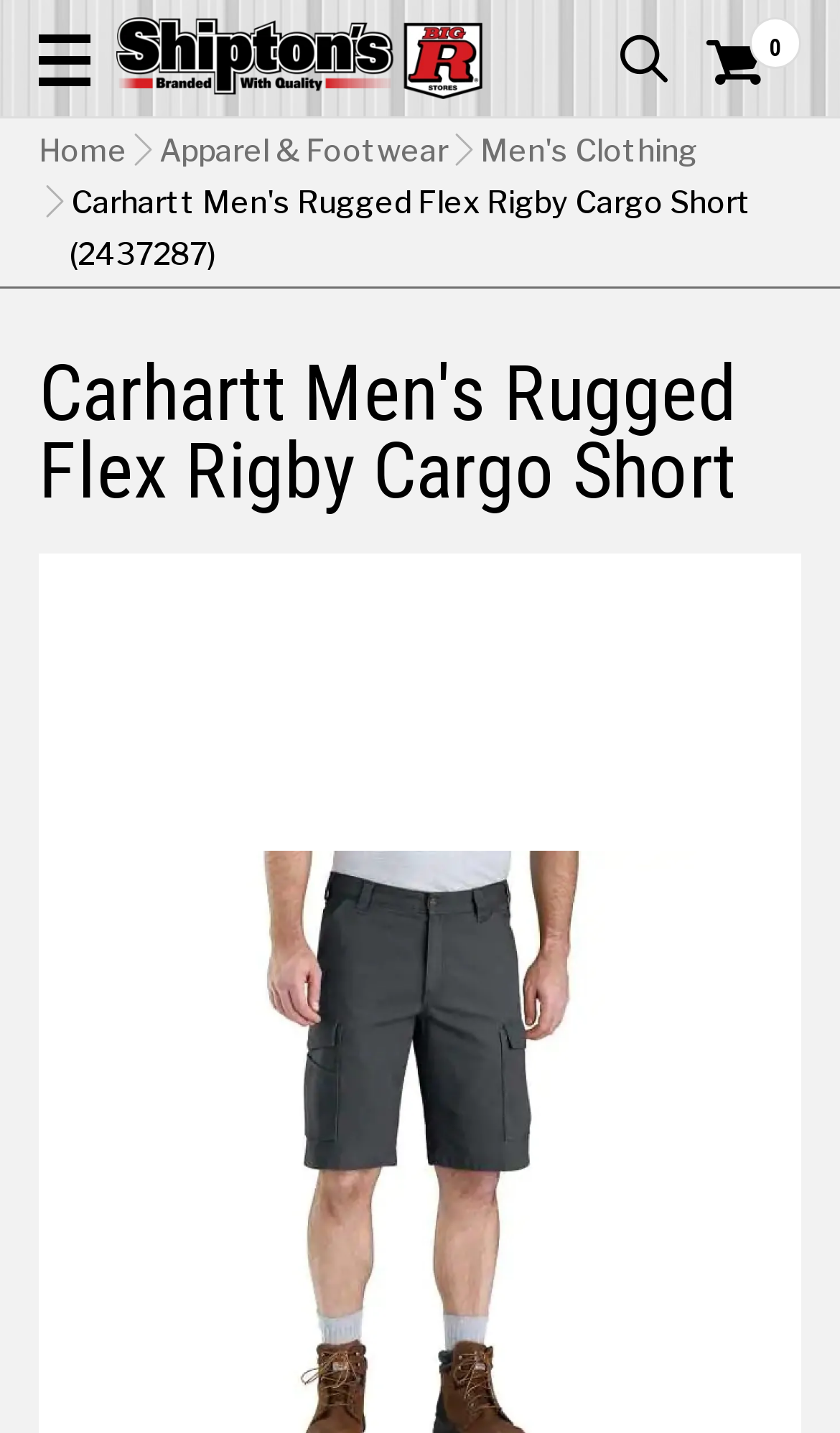Provide a brief response to the question below using a single word or phrase: 
What is the name of the store associated with the logo?

Shipton's Big R